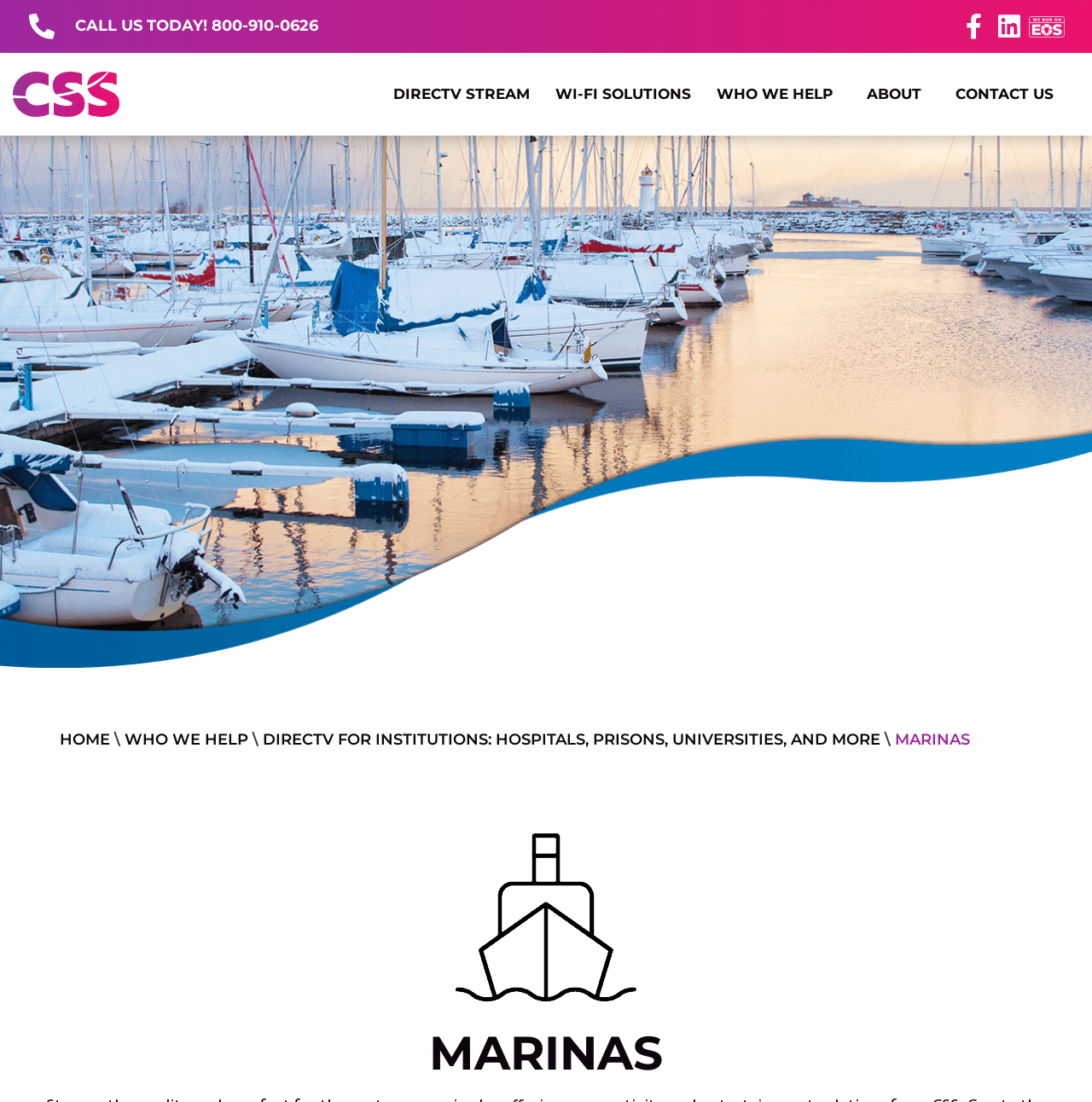What type of institutions can use DIRECTV?
Using the screenshot, give a one-word or short phrase answer.

Hospitals, prisons, universities, and more